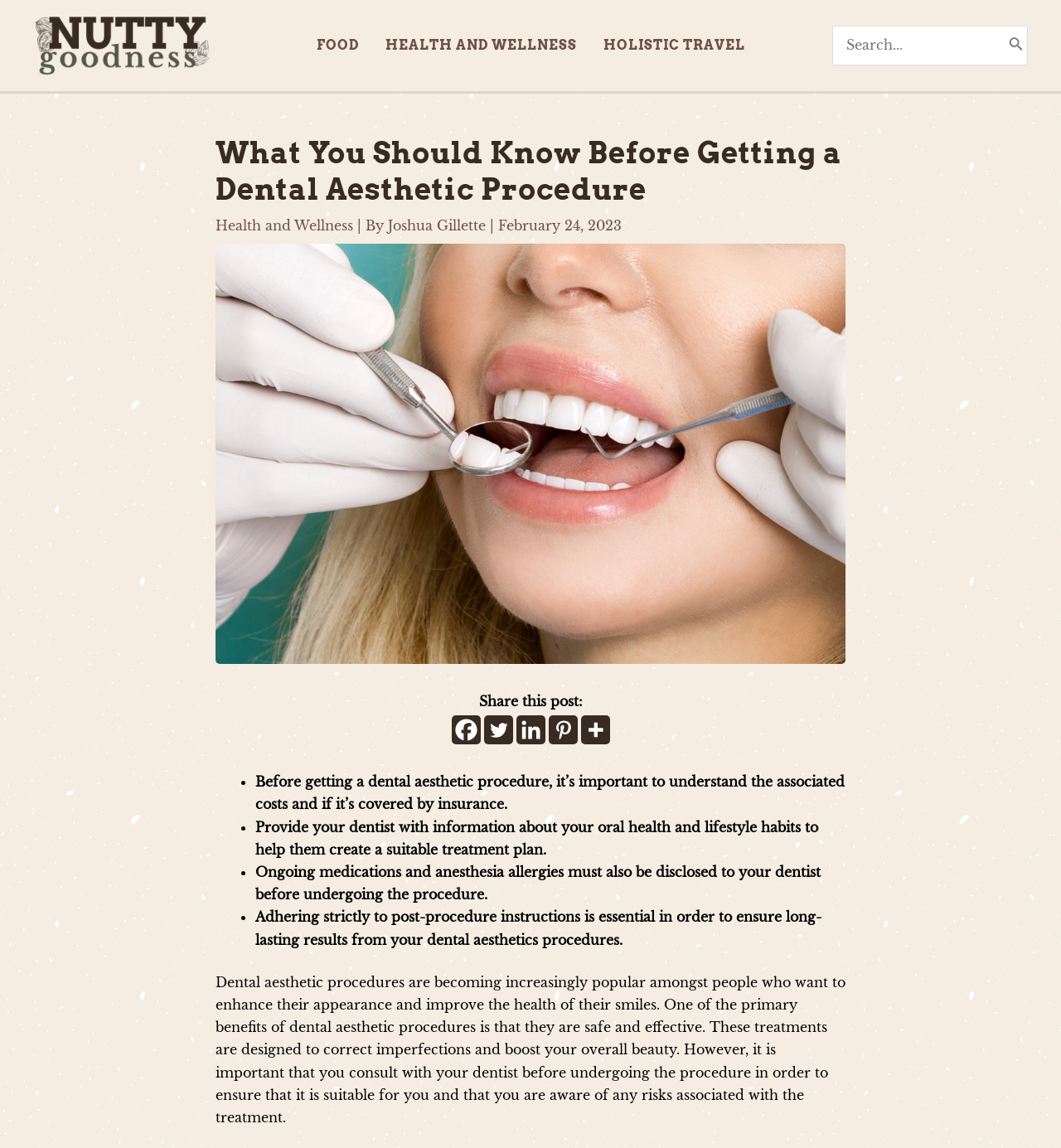What is the topic of the article? Observe the screenshot and provide a one-word or short phrase answer.

Dental Aesthetic Procedure